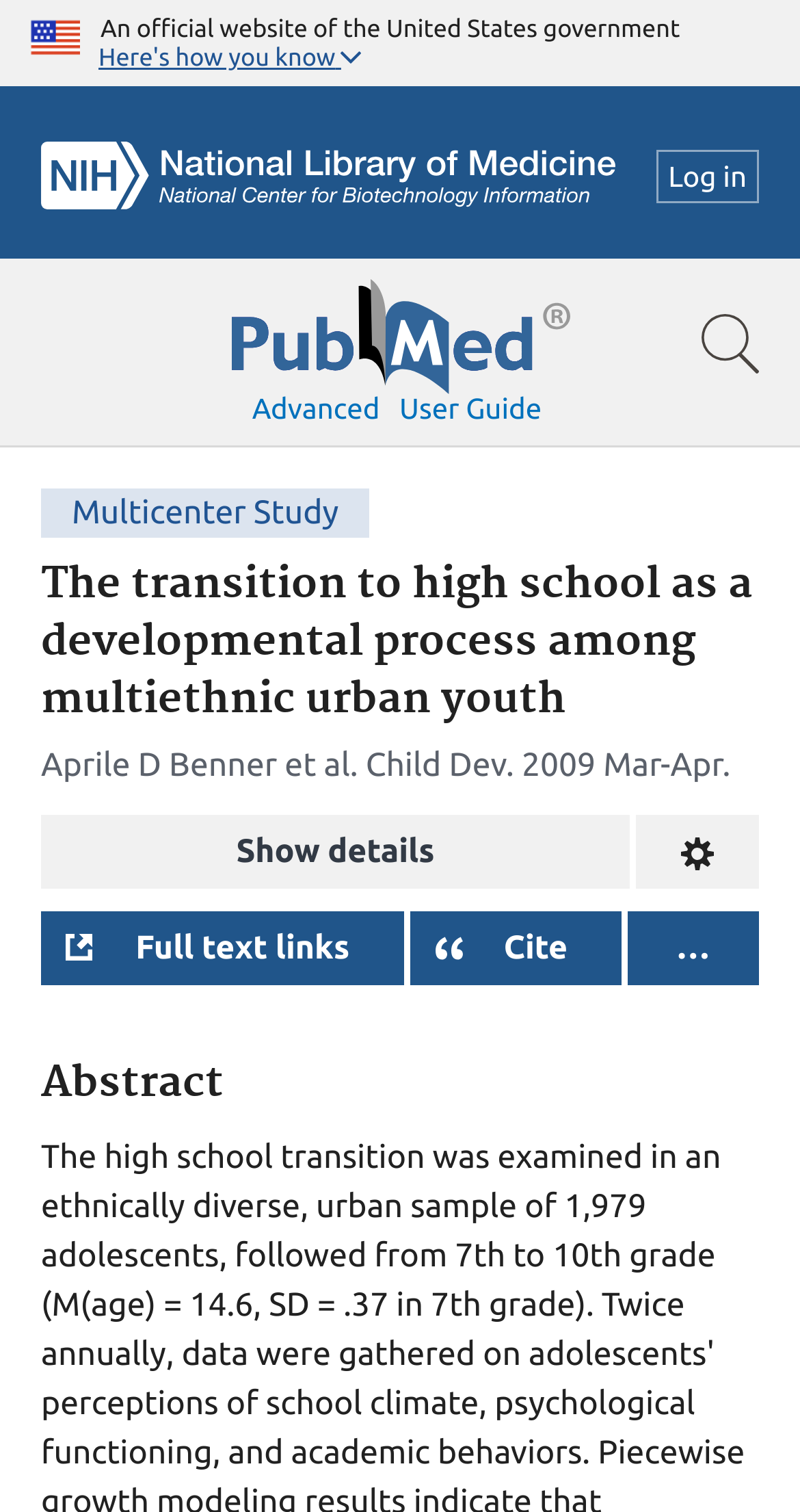Please locate the UI element described by "Display options" and provide its bounding box coordinates.

[0.795, 0.539, 0.949, 0.588]